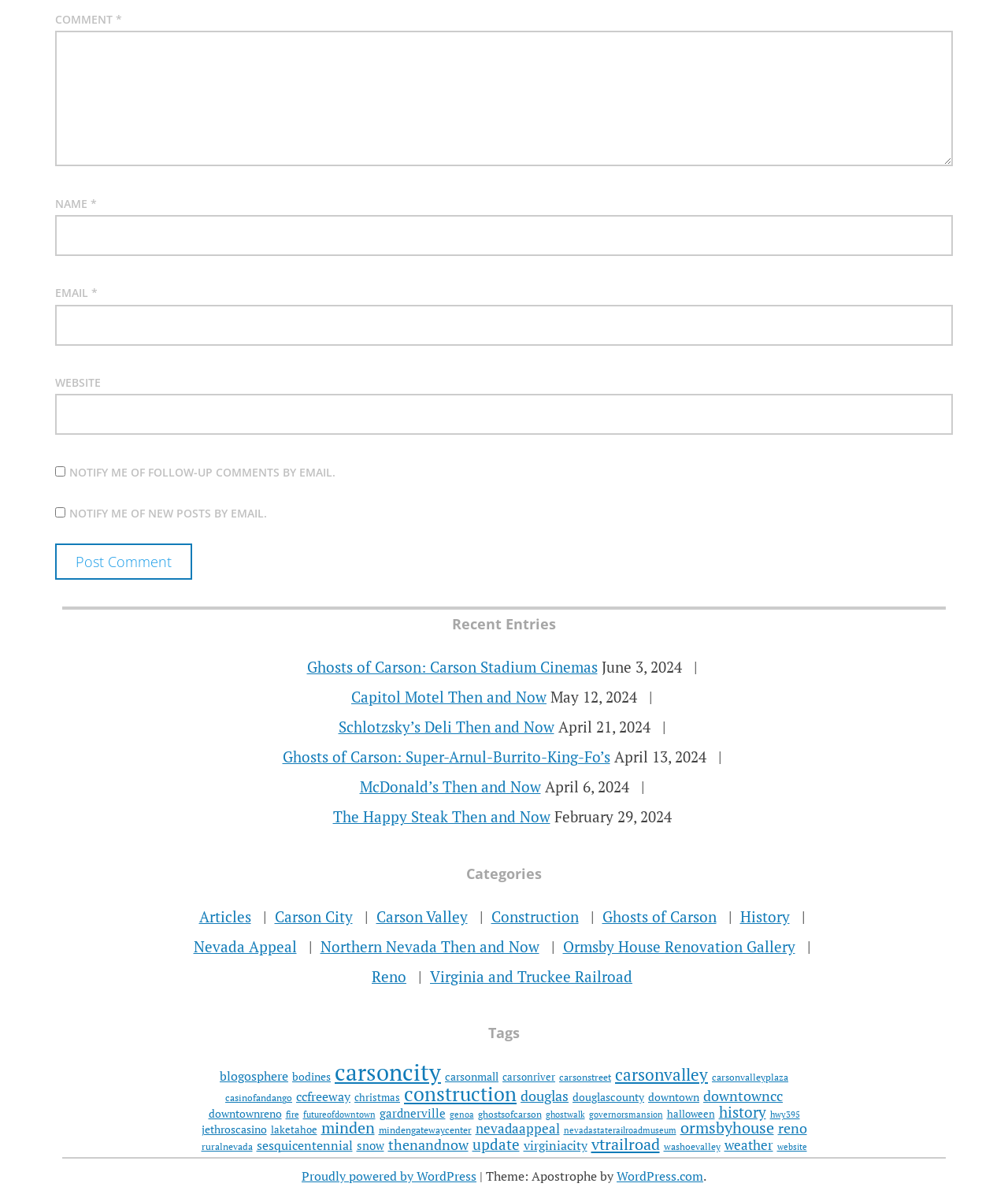What is the purpose of the 'NAME' textbox?
Carefully analyze the image and provide a detailed answer to the question.

The 'NAME' textbox is a required field located in the comment form, and its purpose is to allow users to enter their name when submitting a comment.